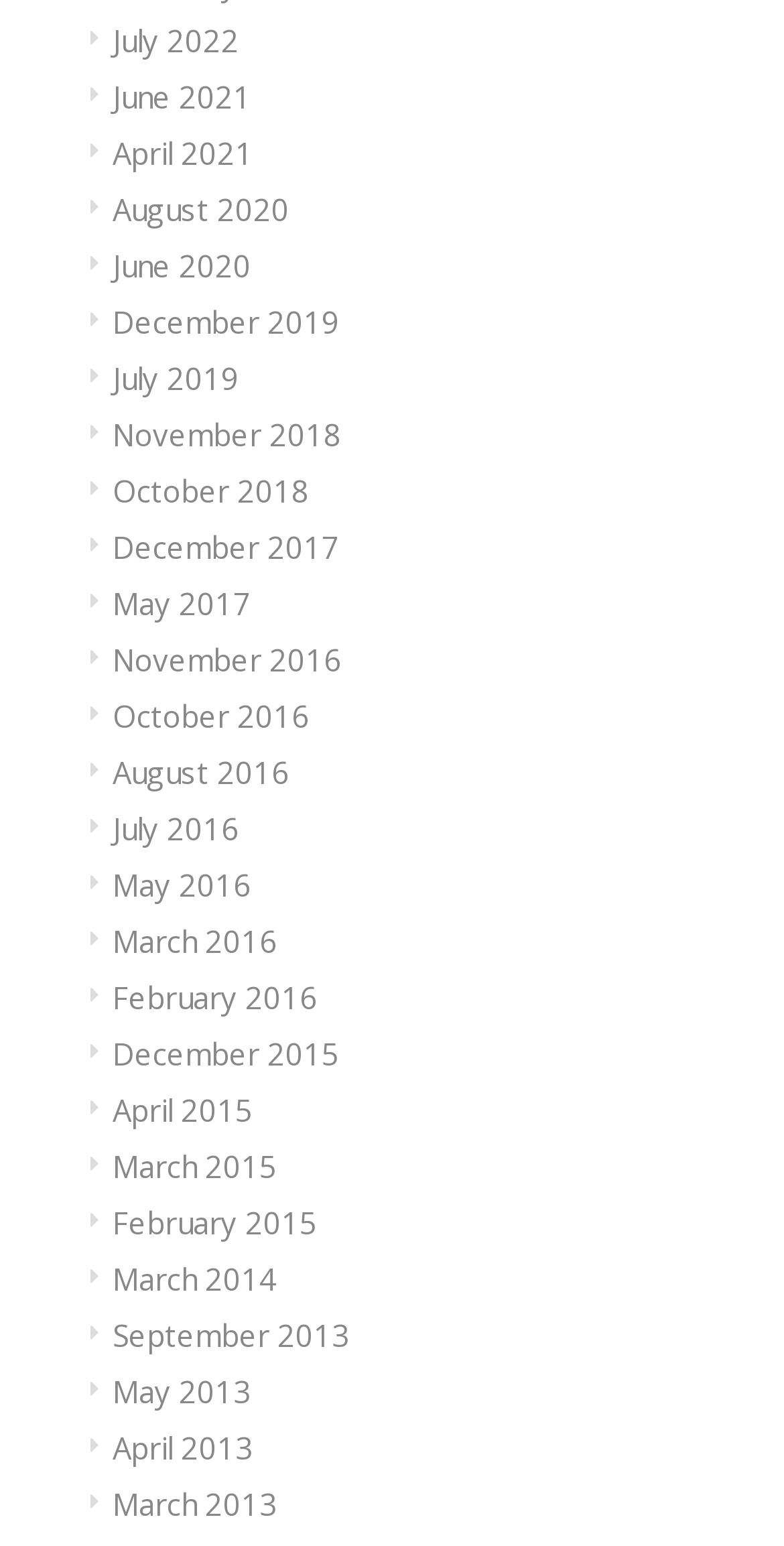Point out the bounding box coordinates of the section to click in order to follow this instruction: "view July 2019".

[0.144, 0.231, 0.305, 0.257]